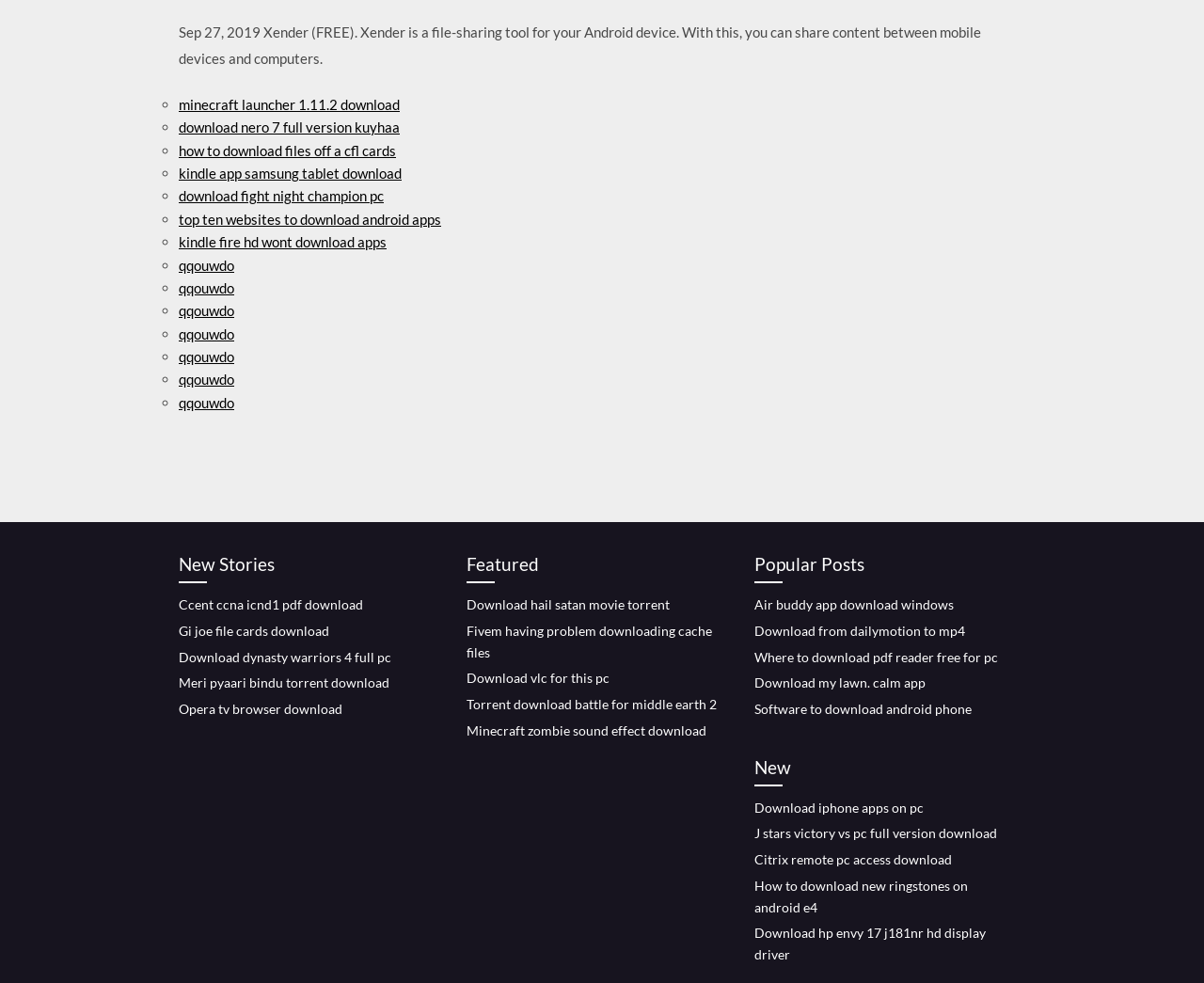Identify the bounding box coordinates of the region that should be clicked to execute the following instruction: "download minecraft launcher 1.11.2".

[0.148, 0.097, 0.332, 0.115]